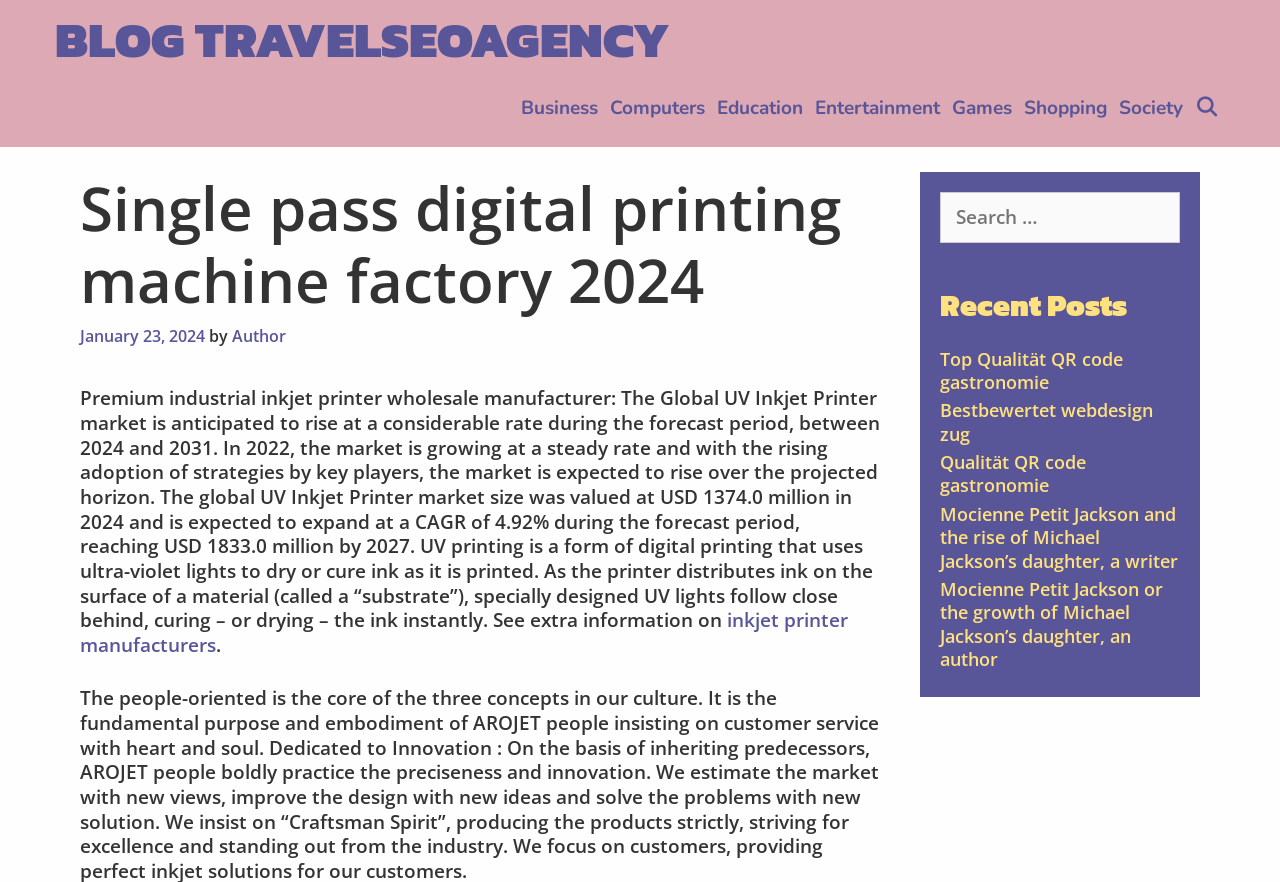Please find the bounding box for the UI component described as follows: "inkjet printer manufacturers".

[0.062, 0.689, 0.662, 0.746]